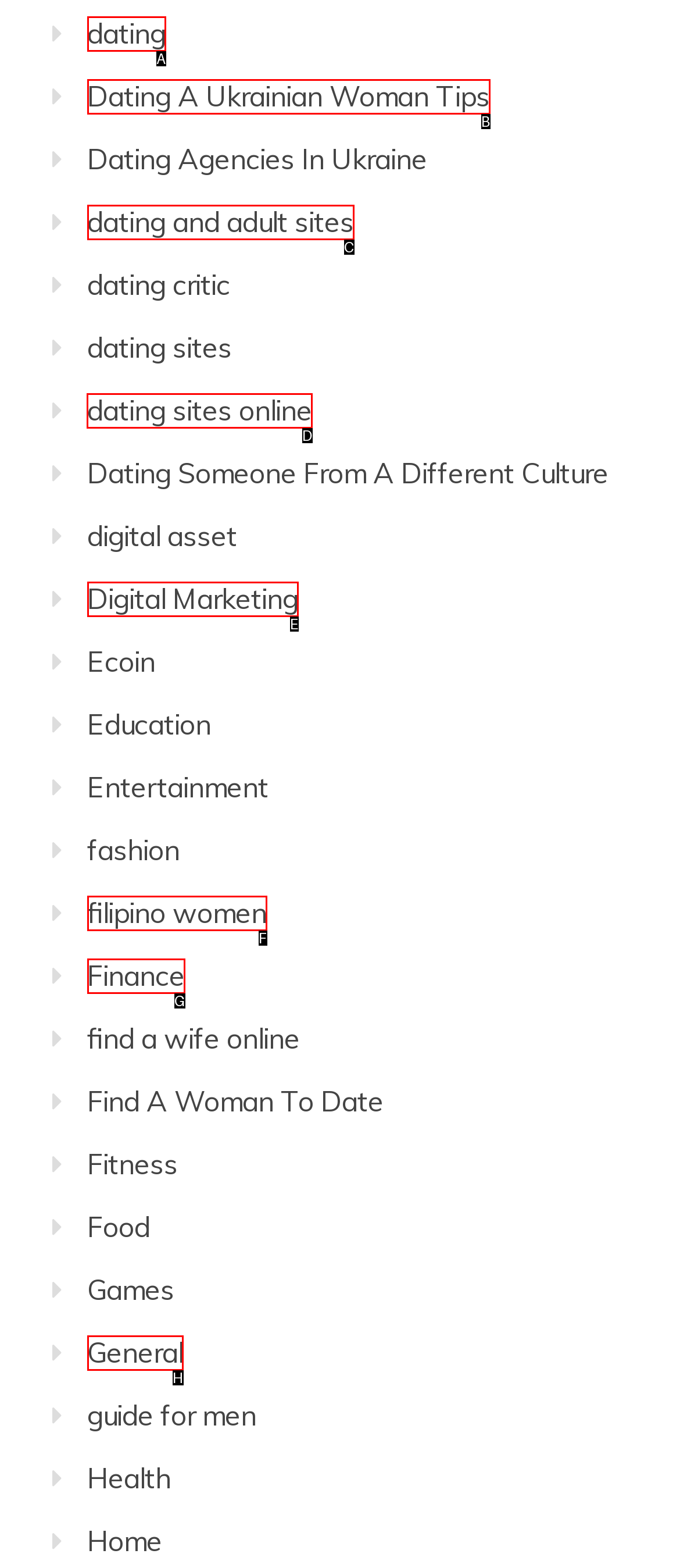Decide which UI element to click to accomplish the task: Cancel a Linkedin Premium subscription
Respond with the corresponding option letter.

None